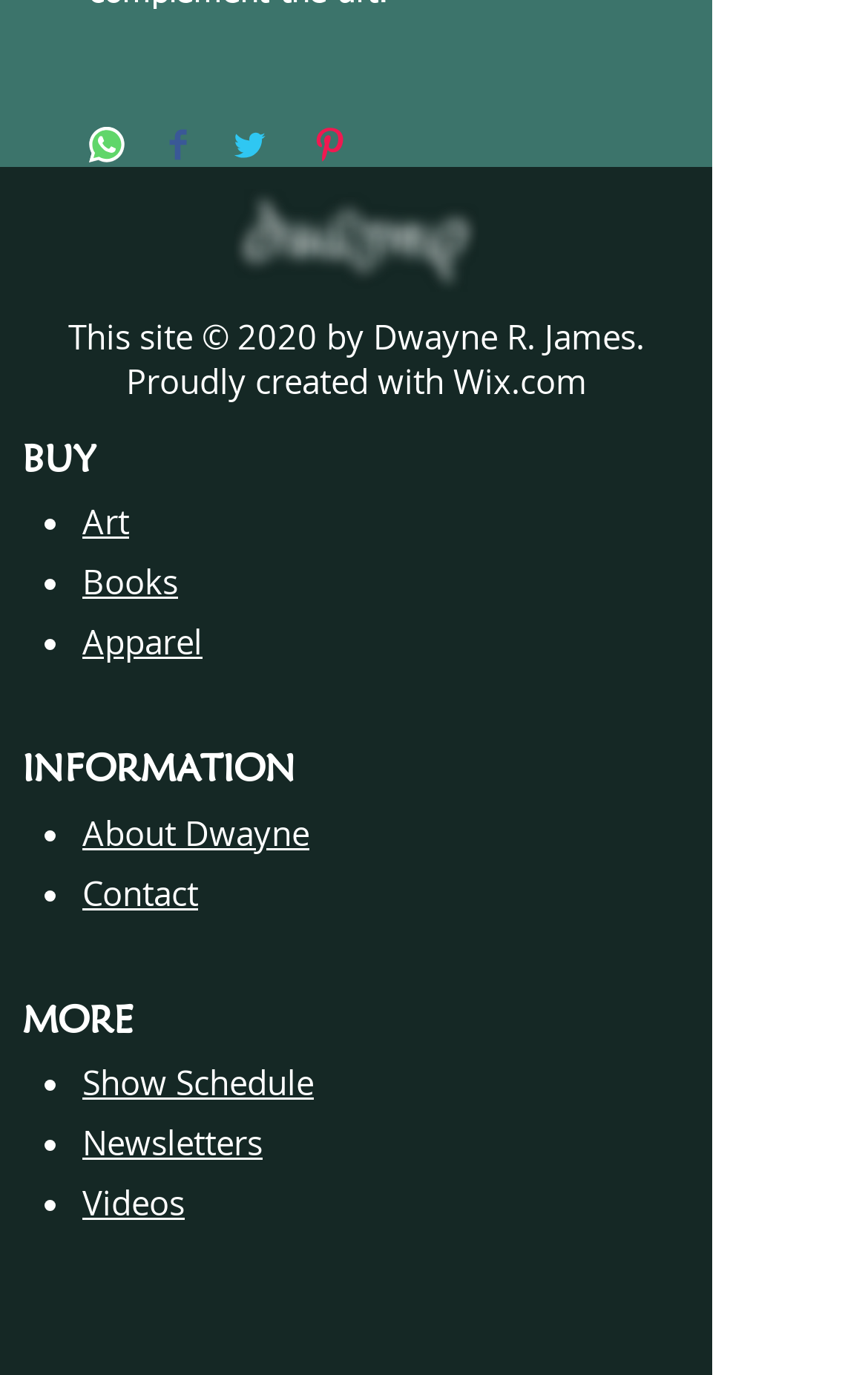Please predict the bounding box coordinates of the element's region where a click is necessary to complete the following instruction: "Share on WhatsApp". The coordinates should be represented by four float numbers between 0 and 1, i.e., [left, top, right, bottom].

[0.103, 0.092, 0.144, 0.122]